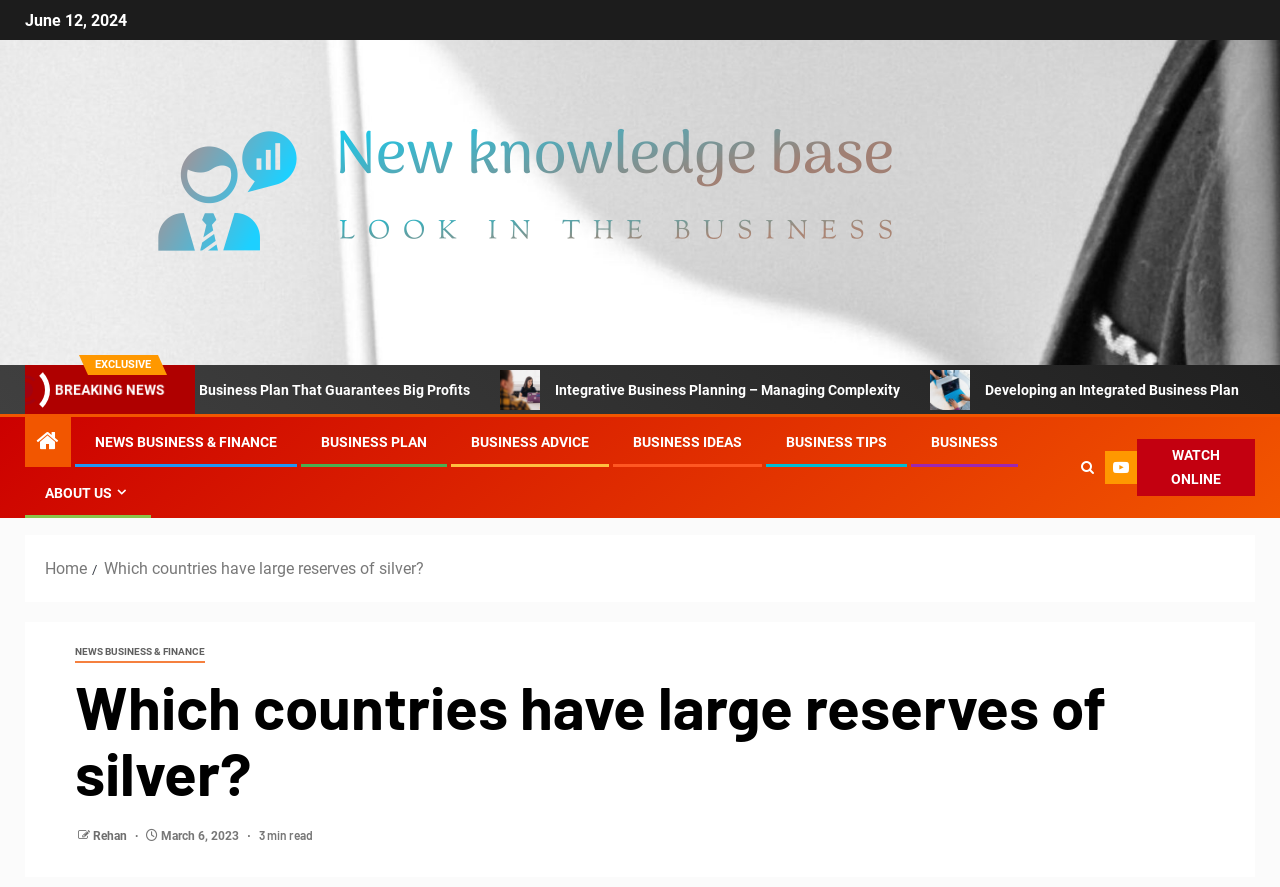Utilize the details in the image to thoroughly answer the following question: What is the name of the author of the article?

The name of the author of the article can be found at the bottom of the webpage, where it says 'Rehan' in a link element.